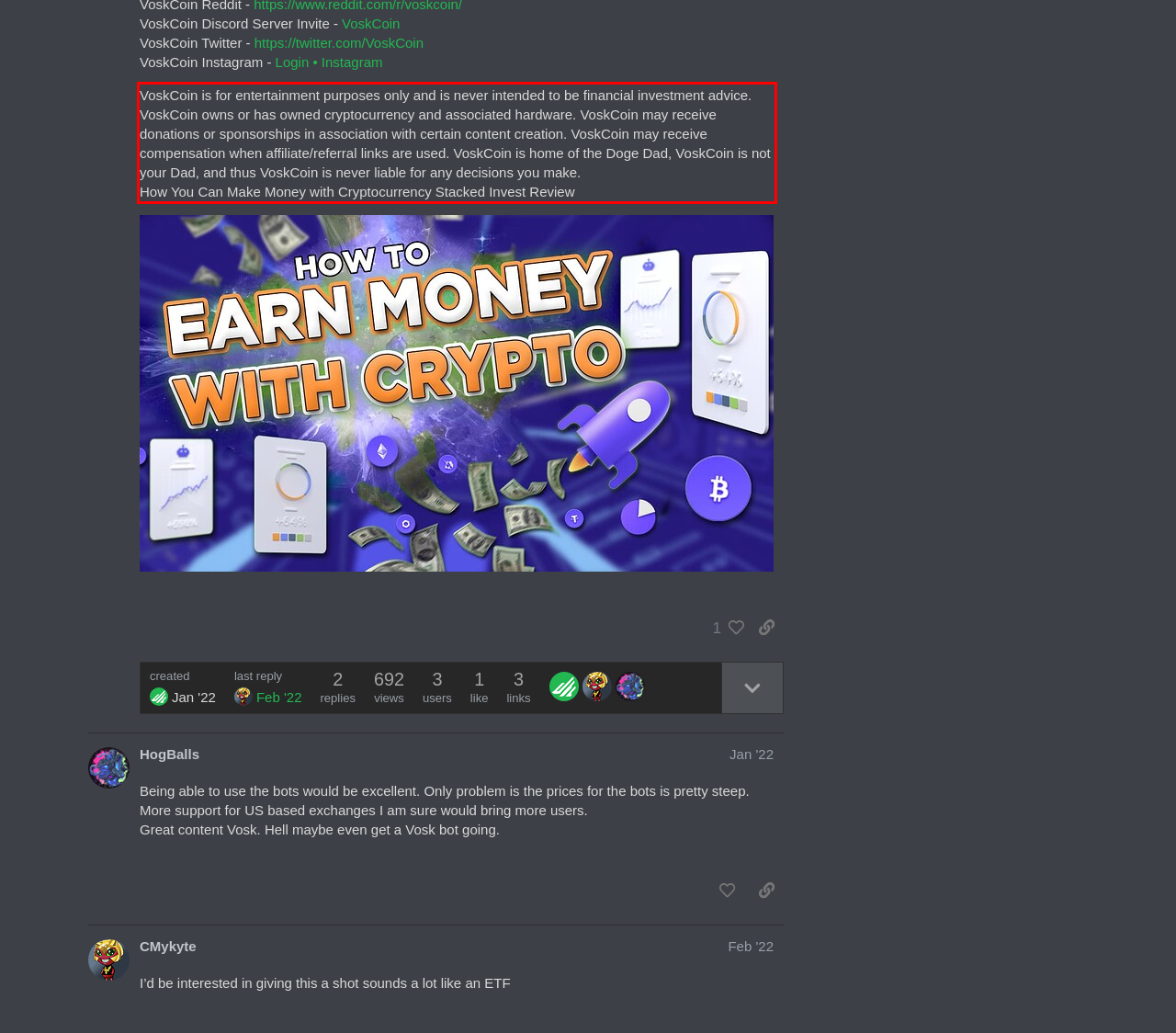Please identify and extract the text content from the UI element encased in a red bounding box on the provided webpage screenshot.

VoskCoin is for entertainment purposes only and is never intended to be financial investment advice. VoskCoin owns or has owned cryptocurrency and associated hardware. VoskCoin may receive donations or sponsorships in association with certain content creation. VoskCoin may receive compensation when affiliate/referral links are used. VoskCoin is home of the Doge Dad, VoskCoin is not your Dad, and thus VoskCoin is never liable for any decisions you make. How You Can Make Money with Cryptocurrency Stacked Invest Review